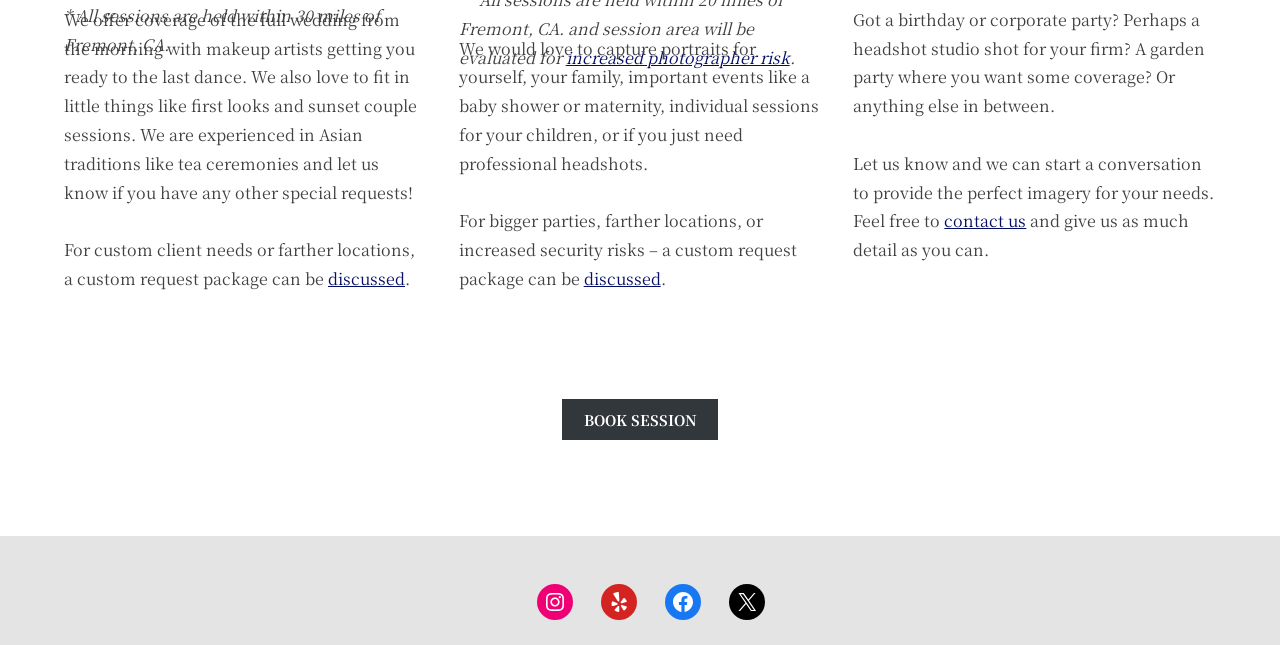What is the purpose of the custom request package?
Based on the visual content, answer with a single word or a brief phrase.

For bigger parties or farther locations